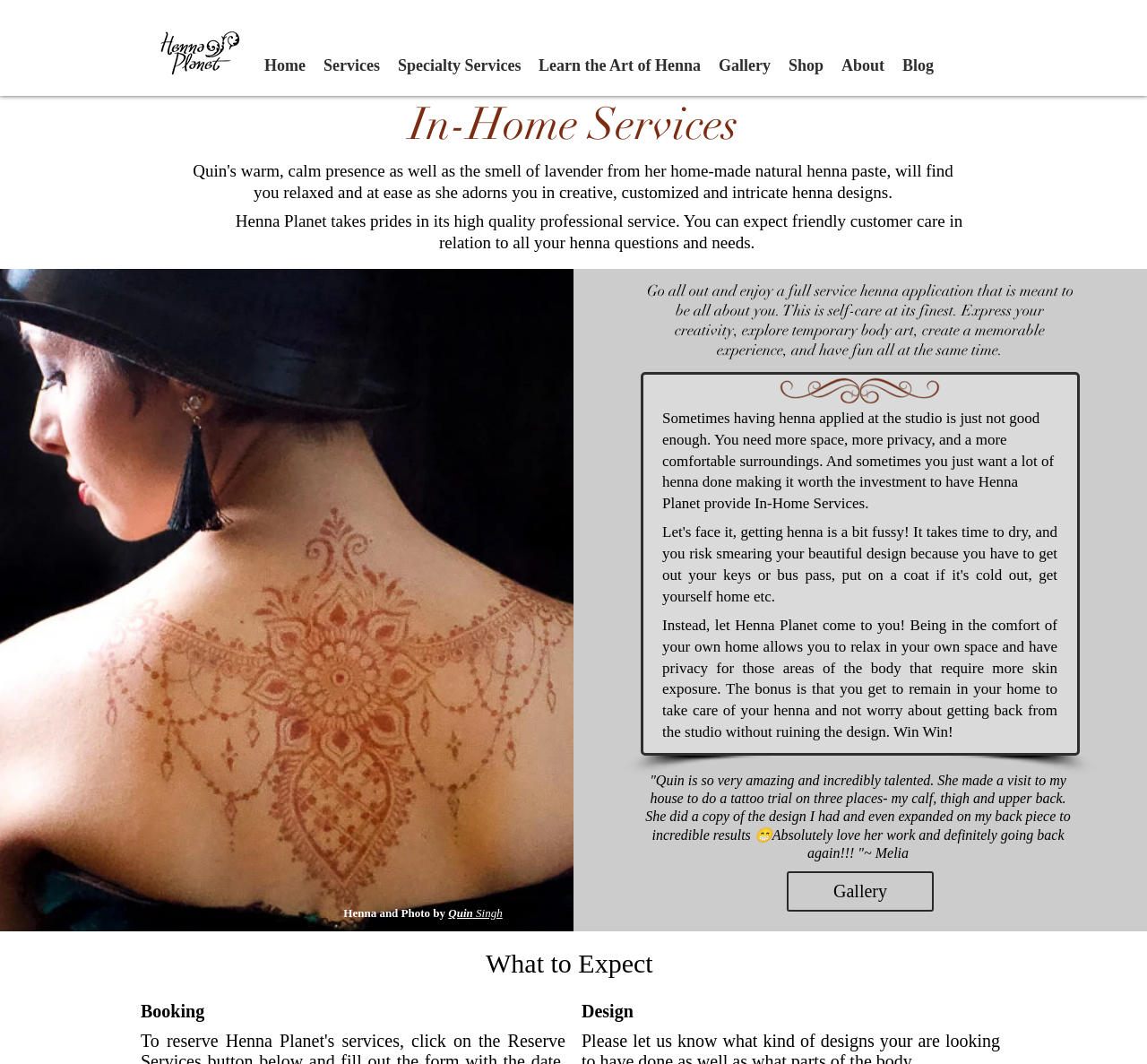Use a single word or phrase to answer the question: Who is the henna artist mentioned on the webpage?

Quin Singh